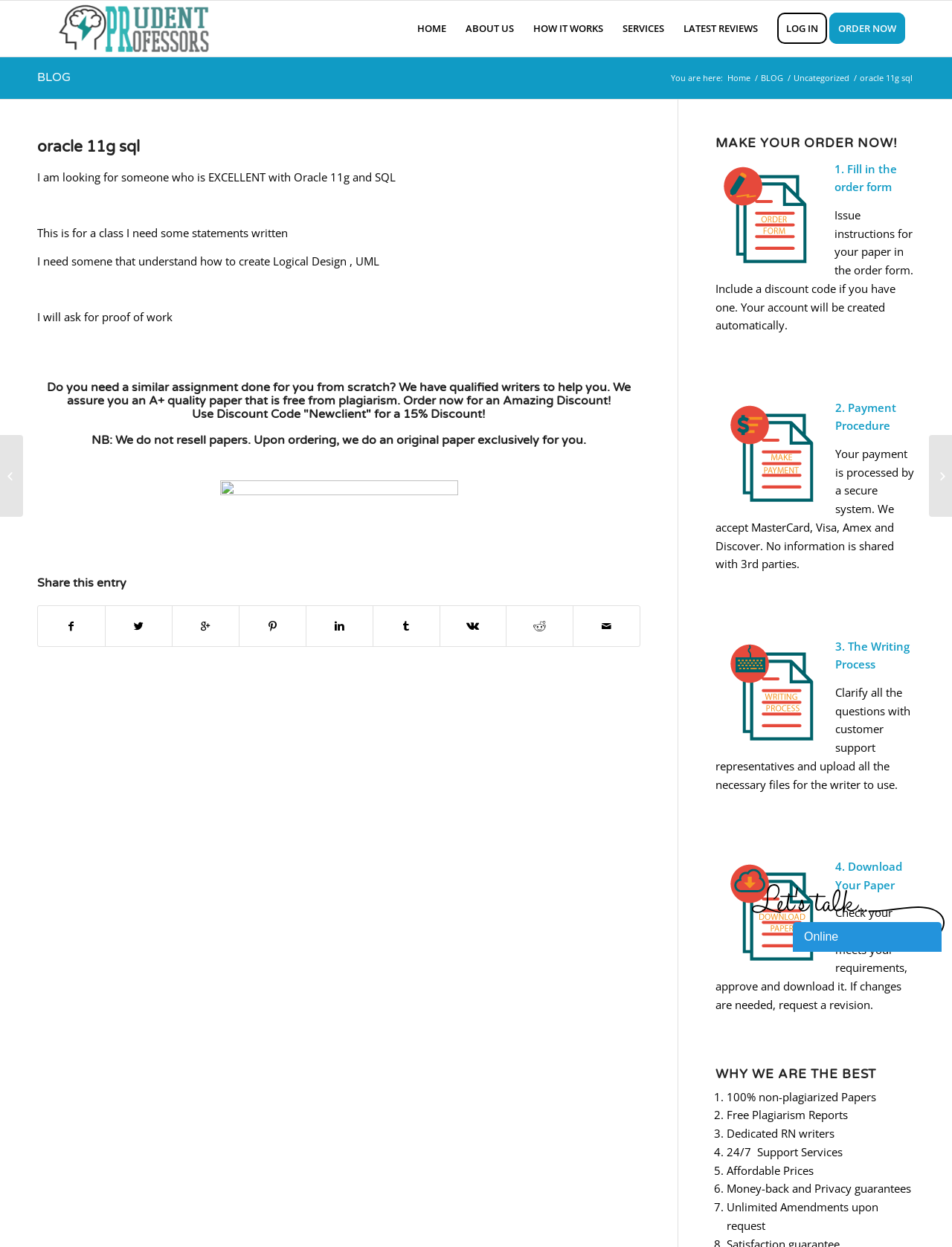Identify the bounding box coordinates of the region that needs to be clicked to carry out this instruction: "Click on the 'ORDER NOW' button". Provide these coordinates as four float numbers ranging from 0 to 1, i.e., [left, top, right, bottom].

[0.871, 0.001, 0.961, 0.045]